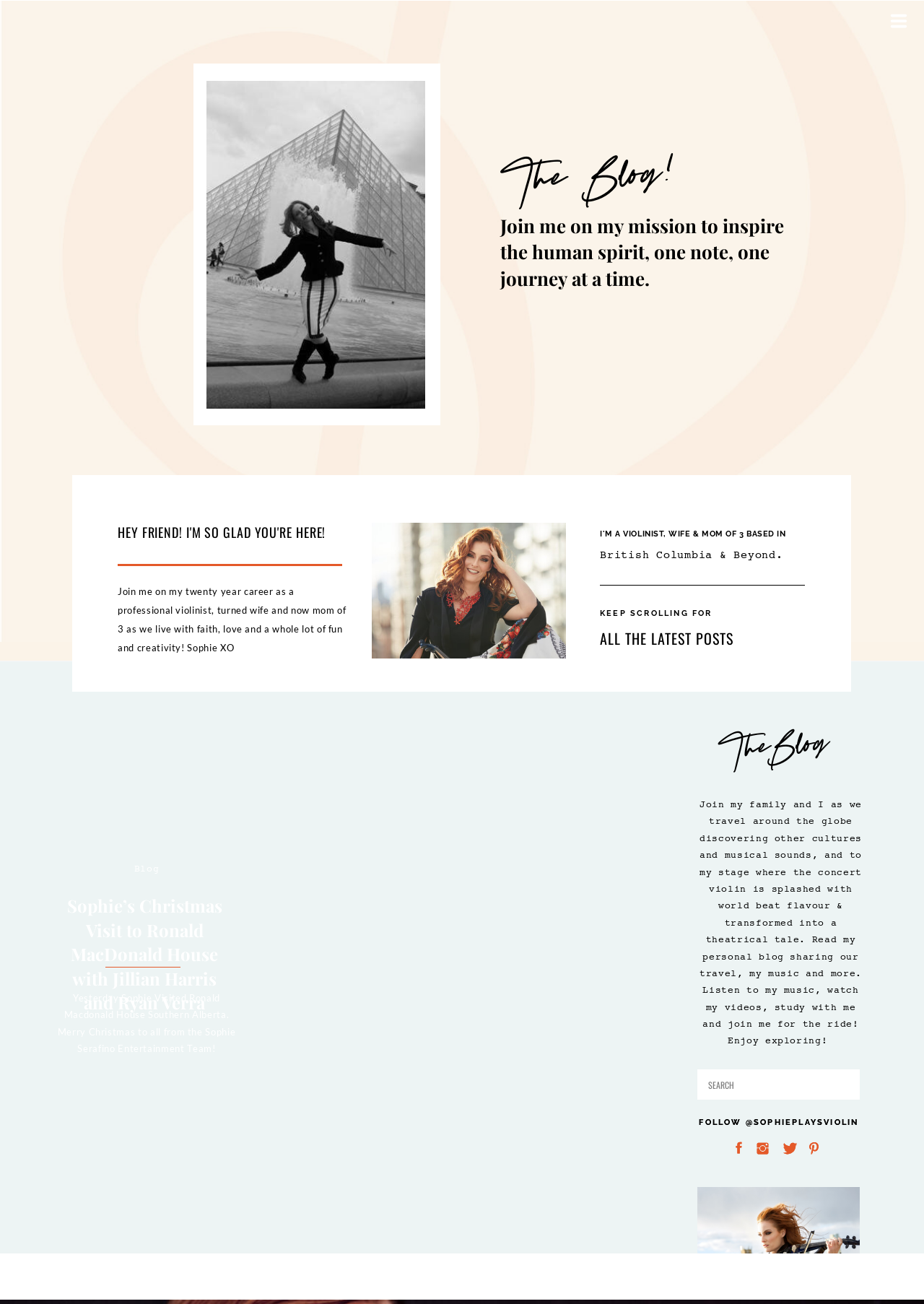What is the topic of the blog post mentioned?
Please give a detailed and elaborate answer to the question based on the image.

The text 'Yesterday Sophie Visited Ronald Macdonald House Southern Alberta. Merry Christmas to all from the Sophie Serafino Entertainment Team!' suggests that the blog post is about Sophie's visit to Ronald MacDonald House during the Christmas season.